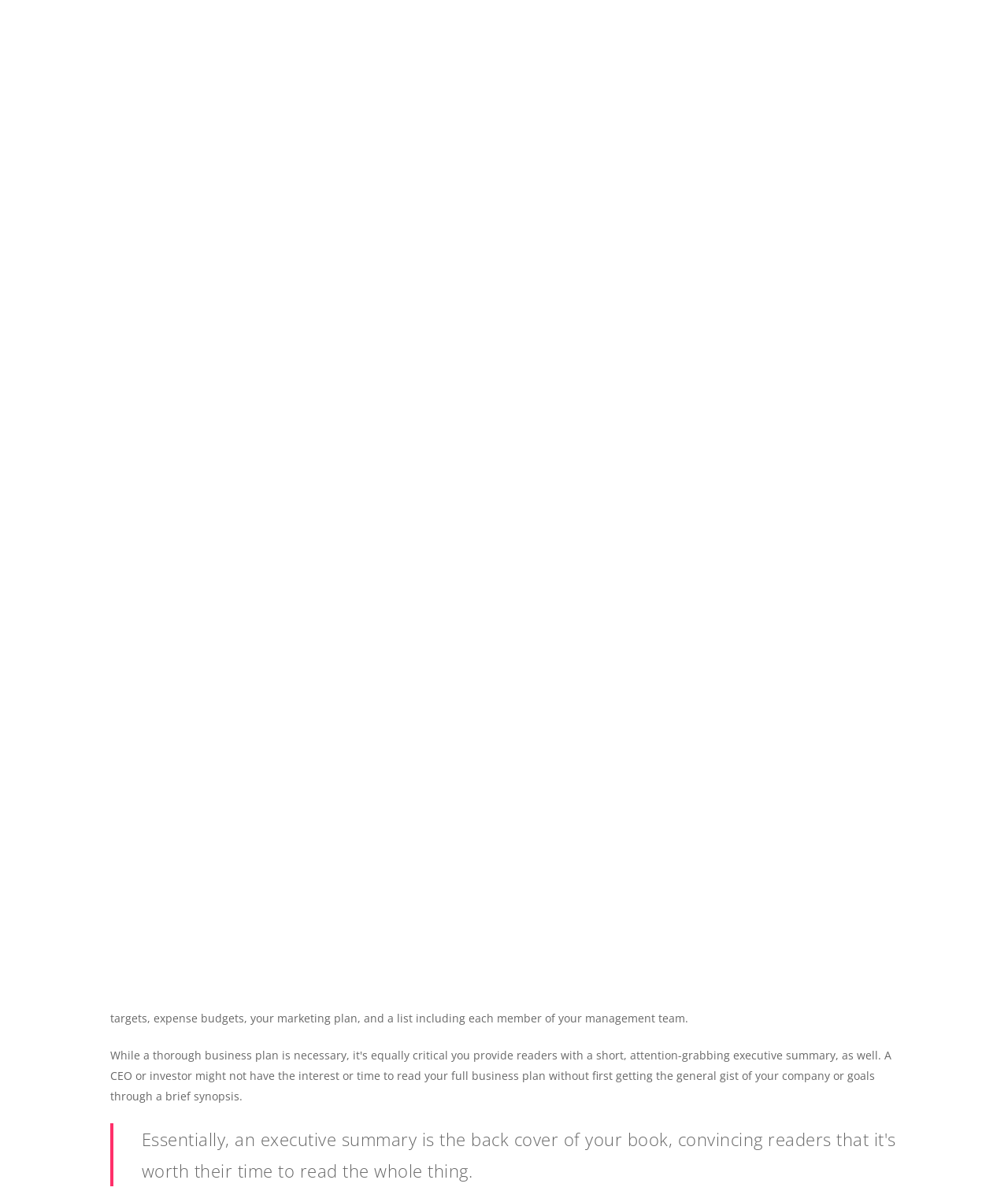Based on the element description, predict the bounding box coordinates (top-left x, top-left y, bottom-right x, bottom-right y) for the UI element in the screenshot: Quiz

[0.778, 0.019, 0.813, 0.033]